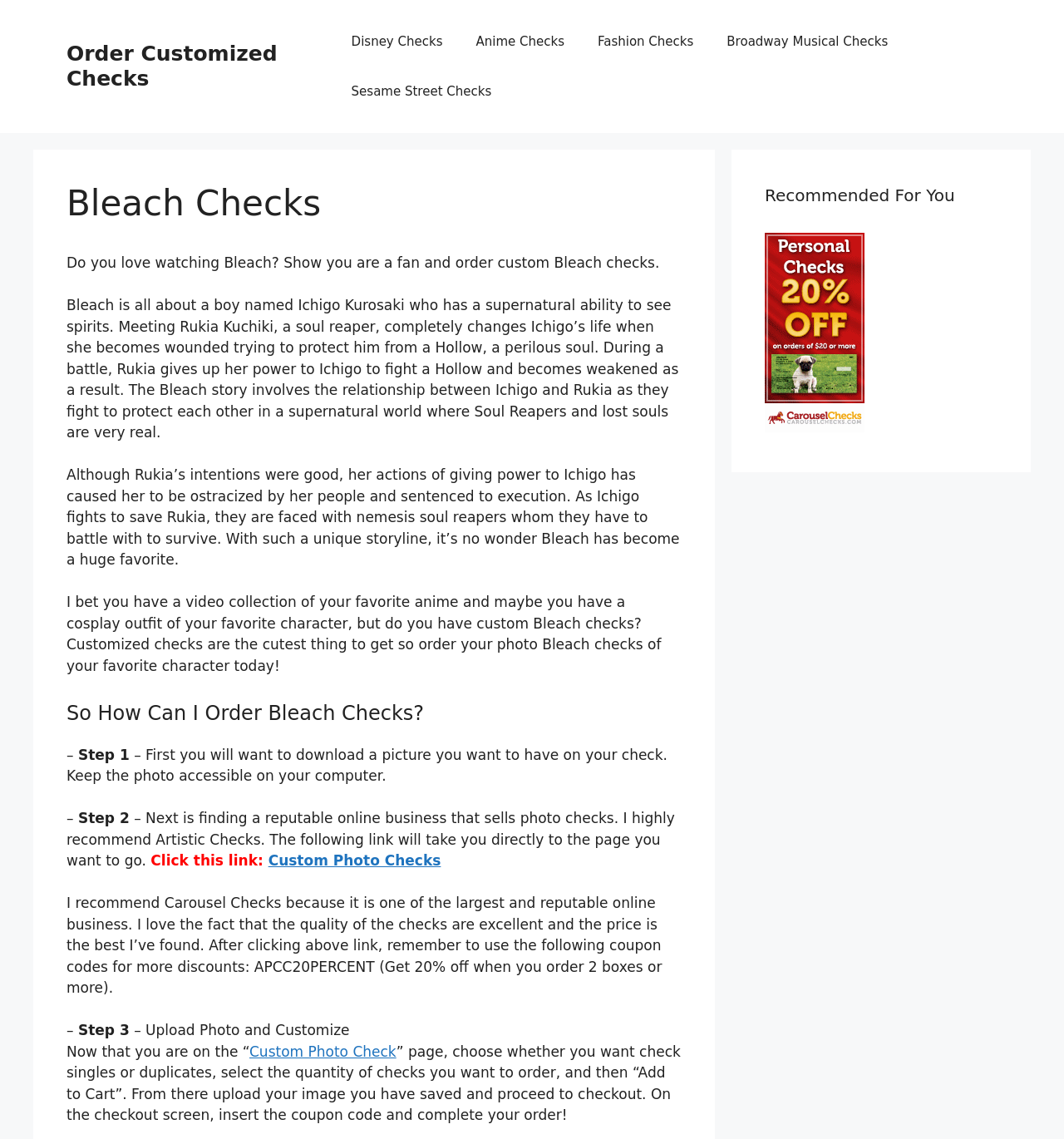Determine the bounding box of the UI element mentioned here: "Order Customized Checks". The coordinates must be in the format [left, top, right, bottom] with values ranging from 0 to 1.

[0.062, 0.036, 0.261, 0.08]